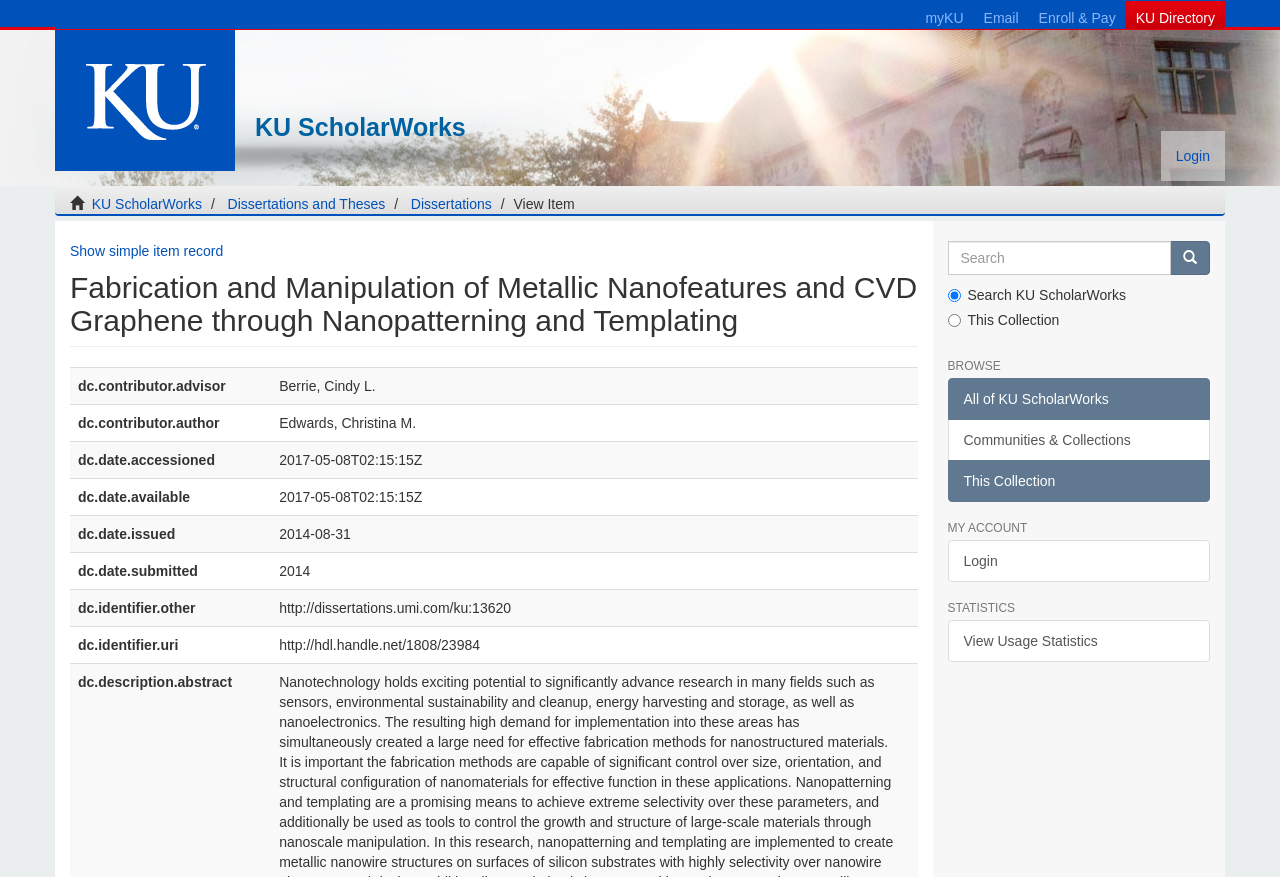Answer this question in one word or a short phrase: Who is the advisor of the author?

Berrie, Cindy L.